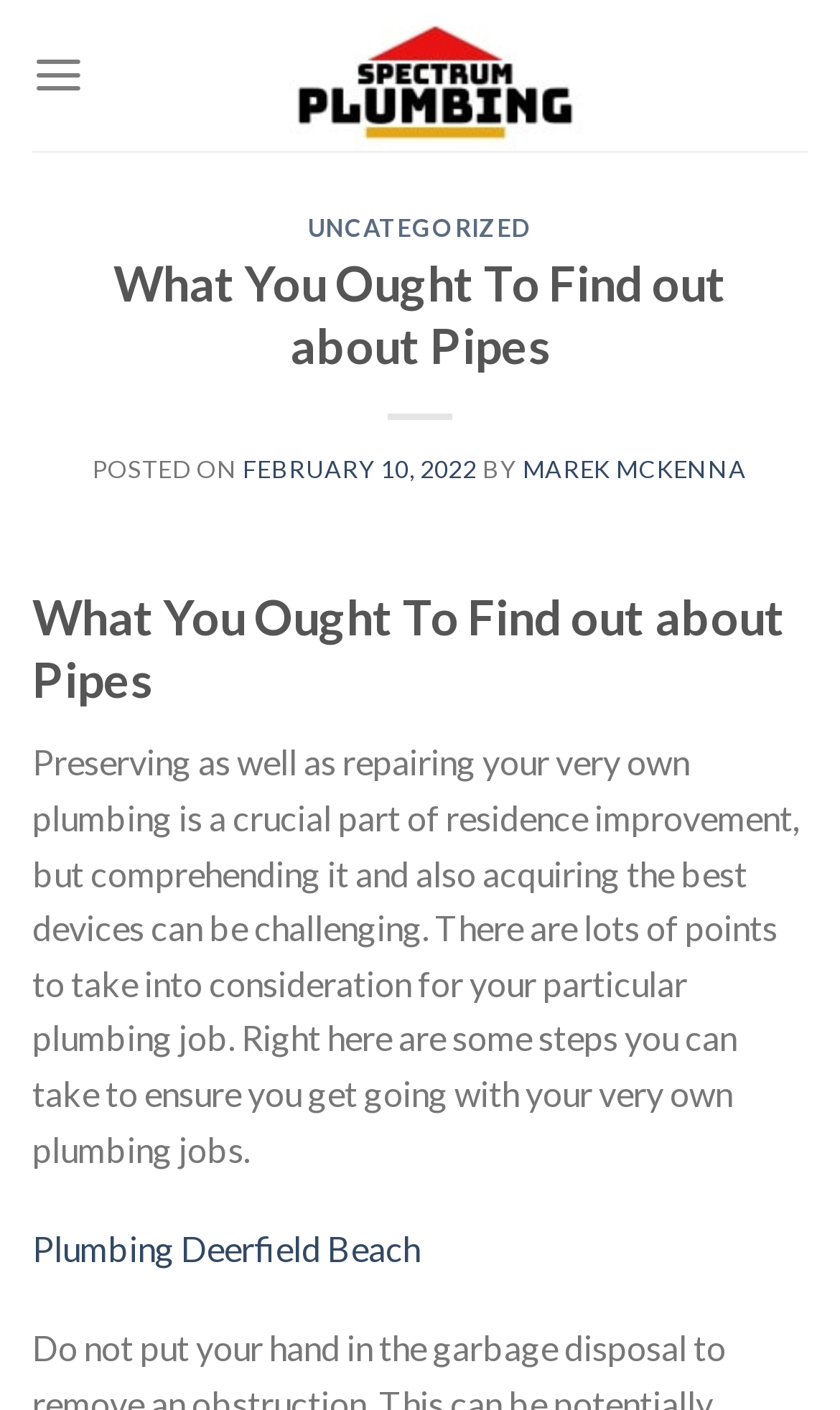What is the related plumbing service mentioned?
Craft a detailed and extensive response to the question.

The related plumbing service mentioned is Plumbing Deerfield Beach, as indicated by the link 'Plumbing Deerfield Beach' at the bottom of the webpage, which suggests that the webpage may be related to a specific plumbing service or company.